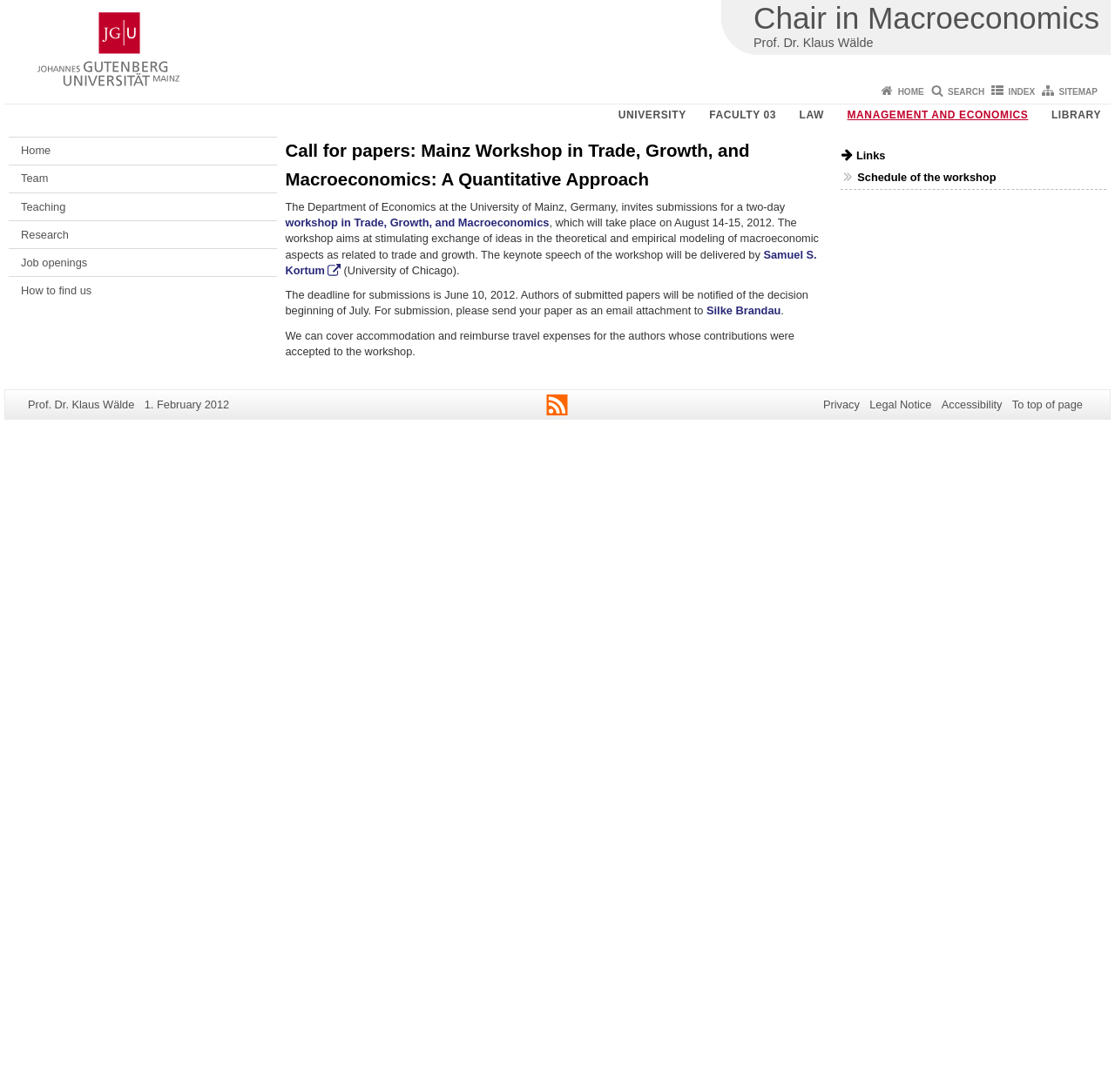Identify the bounding box for the UI element described as: "RSS". The coordinates should be four float numbers between 0 and 1, i.e., [left, top, right, bottom].

[0.49, 0.361, 0.51, 0.381]